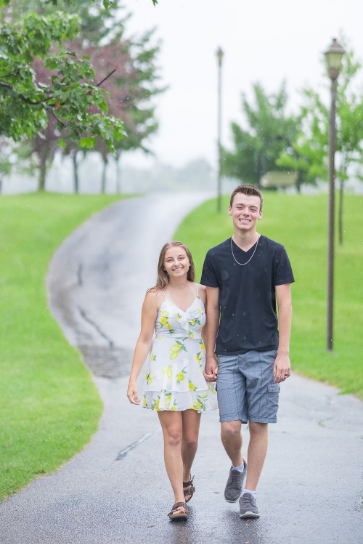What are the couple's facial expressions?
Please analyze the image and answer the question with as much detail as possible.

The caption describes the couple as sharing a beaming smile, which indicates that they both have happy and joyful facial expressions, reflecting their mutual joy and connection.